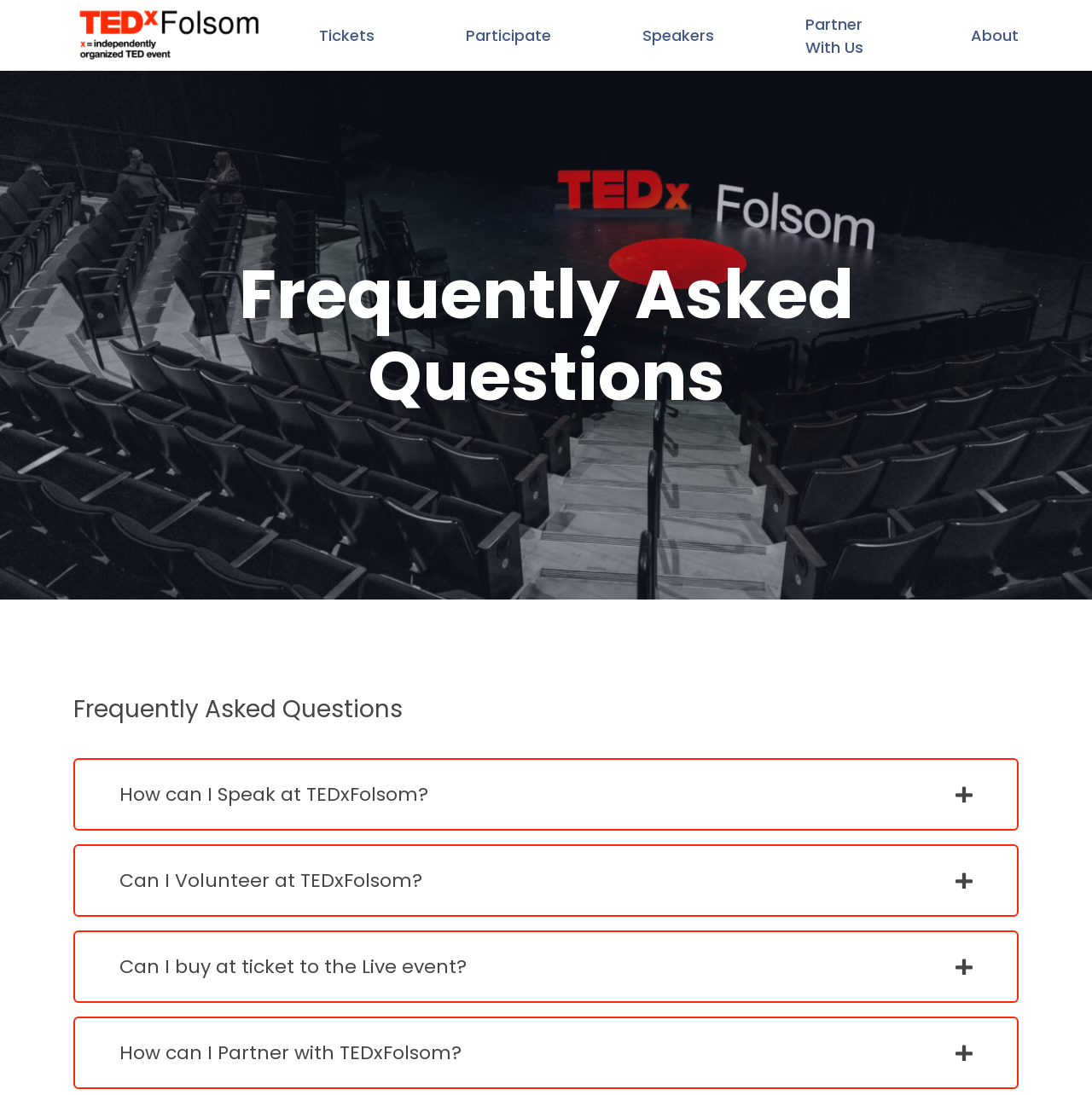What is the main navigation menu?
Refer to the screenshot and respond with a concise word or phrase.

TEDxFolsom Conference, Tickets, Participate, Speakers, Partner With Us, About